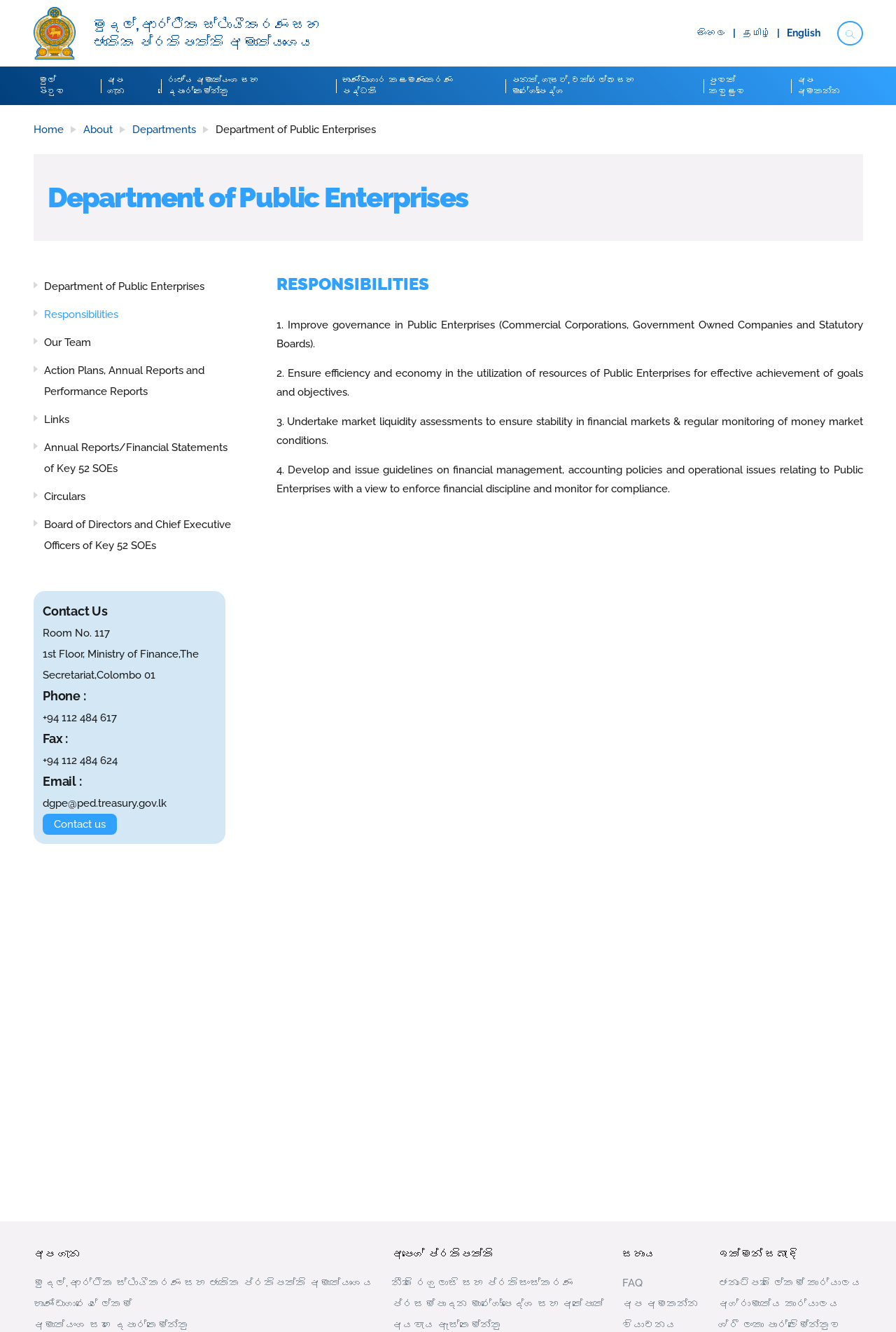Please specify the bounding box coordinates for the clickable region that will help you carry out the instruction: "Click the 'English' link".

[0.878, 0.022, 0.915, 0.04]